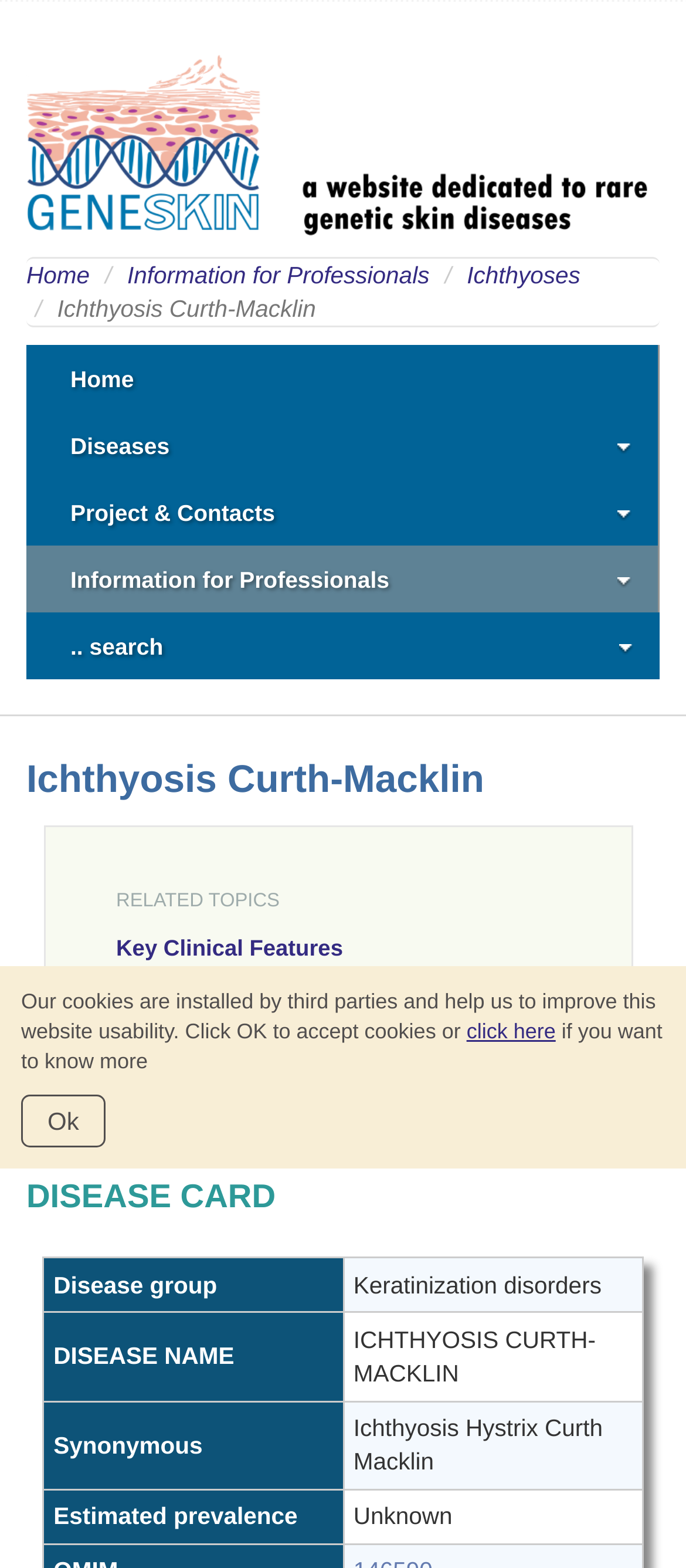Find the bounding box coordinates for the HTML element specified by: "Diagnostic Tests".

[0.169, 0.617, 0.428, 0.634]